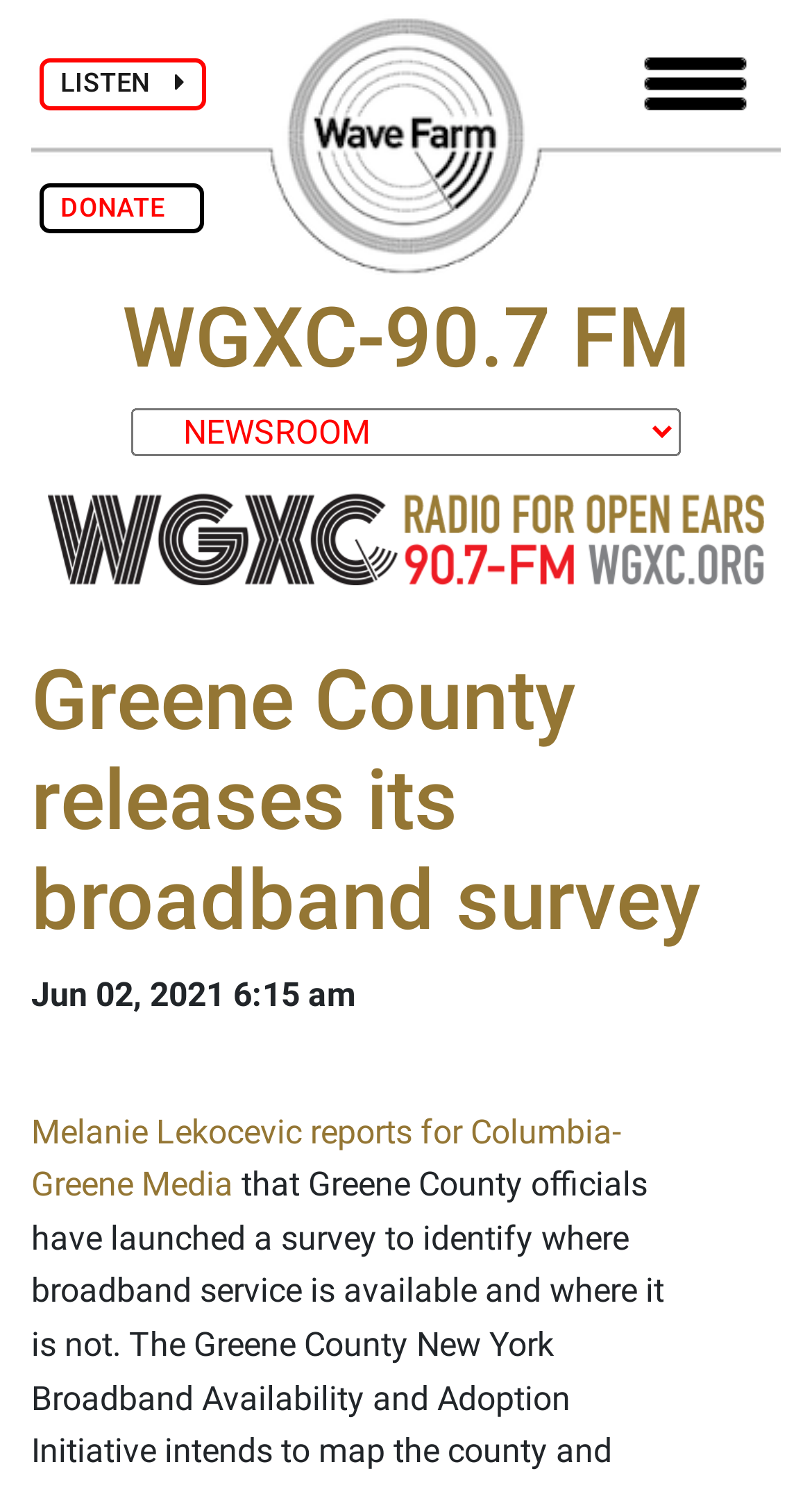Identify the coordinates of the bounding box for the element described below: "DONATE". Return the coordinates as four float numbers between 0 and 1: [left, top, right, bottom].

[0.049, 0.123, 0.251, 0.158]